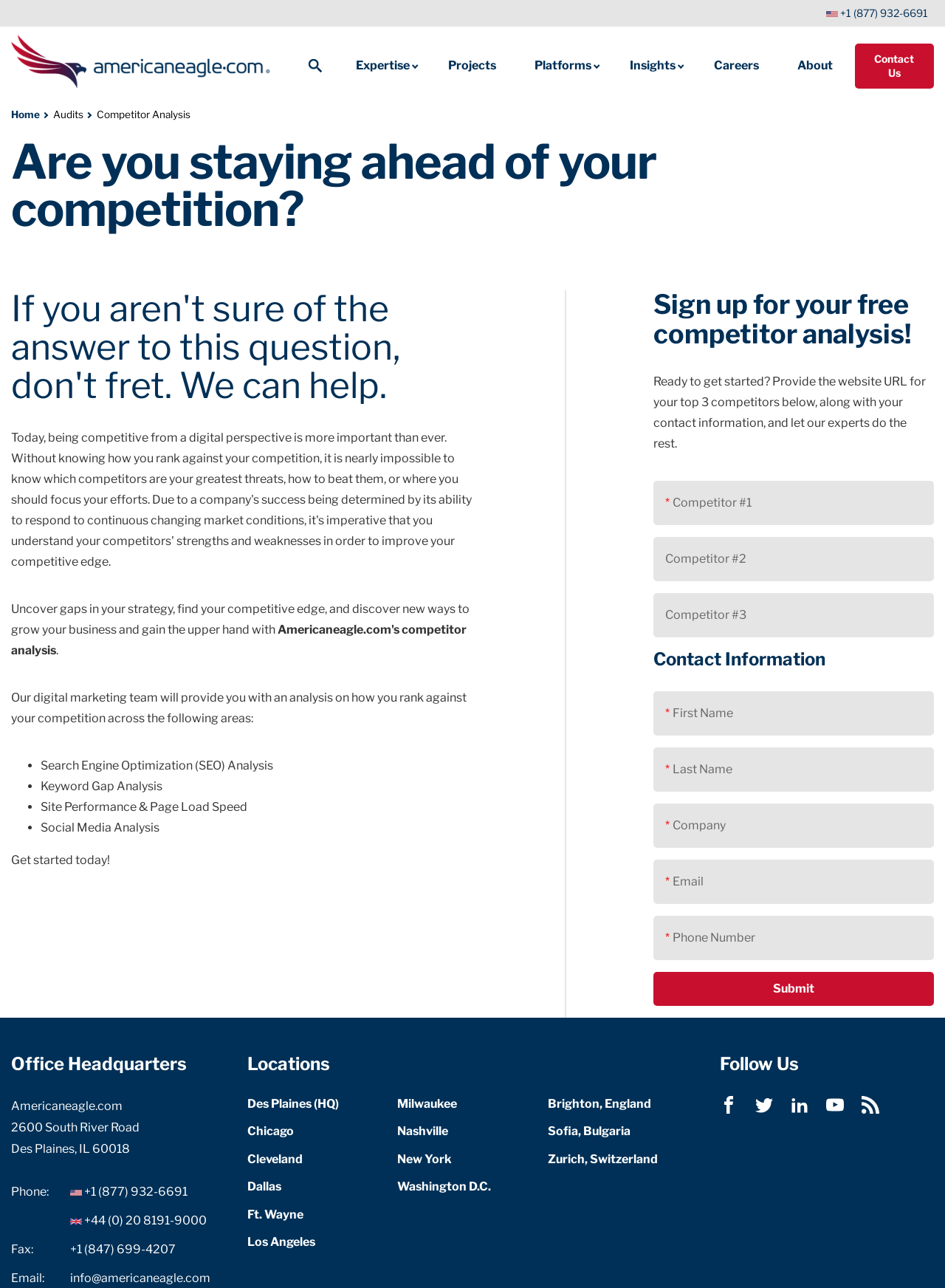Locate the bounding box coordinates of the element I should click to achieve the following instruction: "Select a category".

None